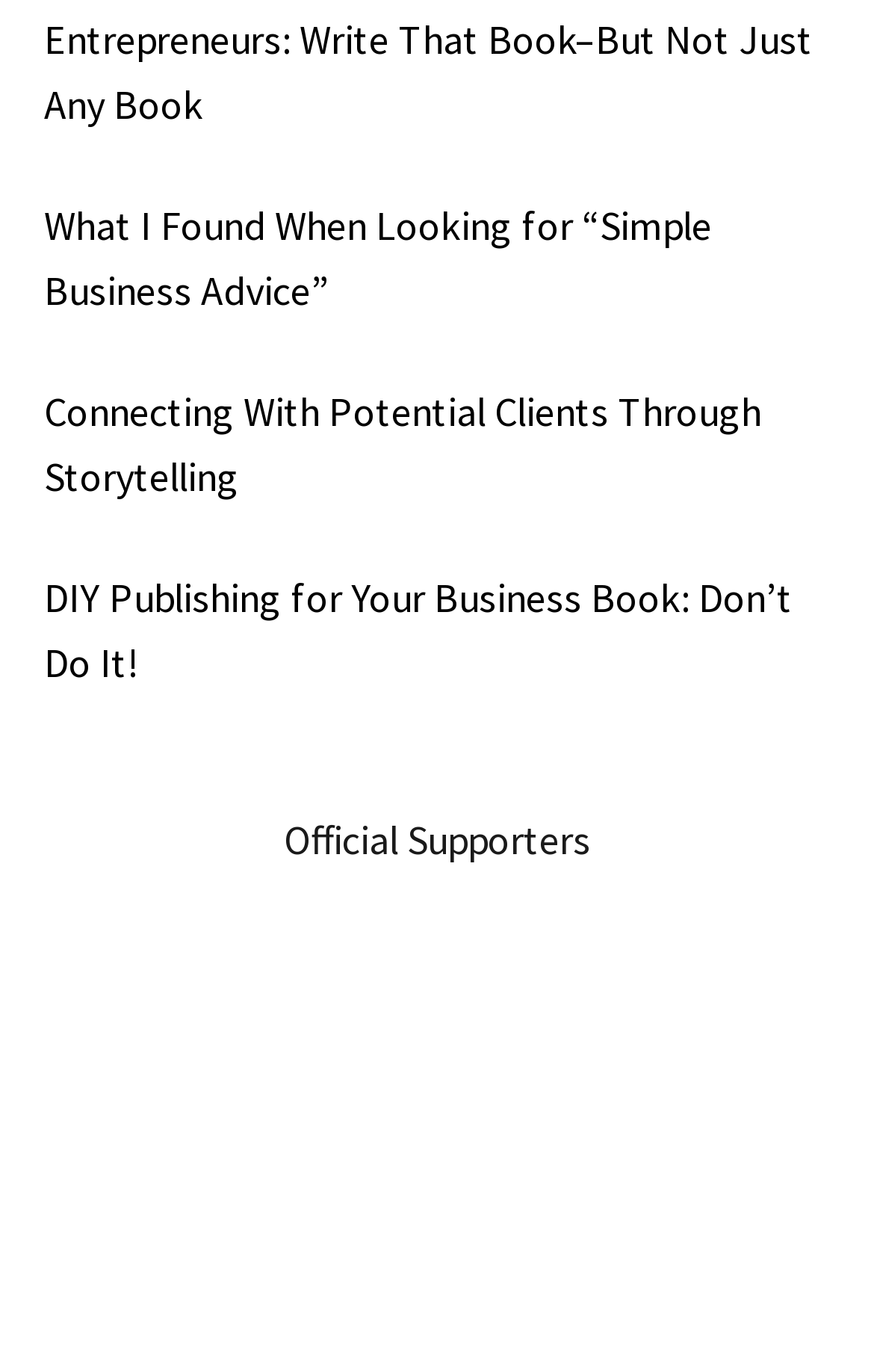How many companies or organizations are listed as supporters on the webpage?
Please give a well-detailed answer to the question.

I counted the number of links and associated images on the webpage, and there are 9 companies or organizations listed as supporters. These include AV Programming Associates, BM Windows San Diego, Golden Care San Diego, and others.